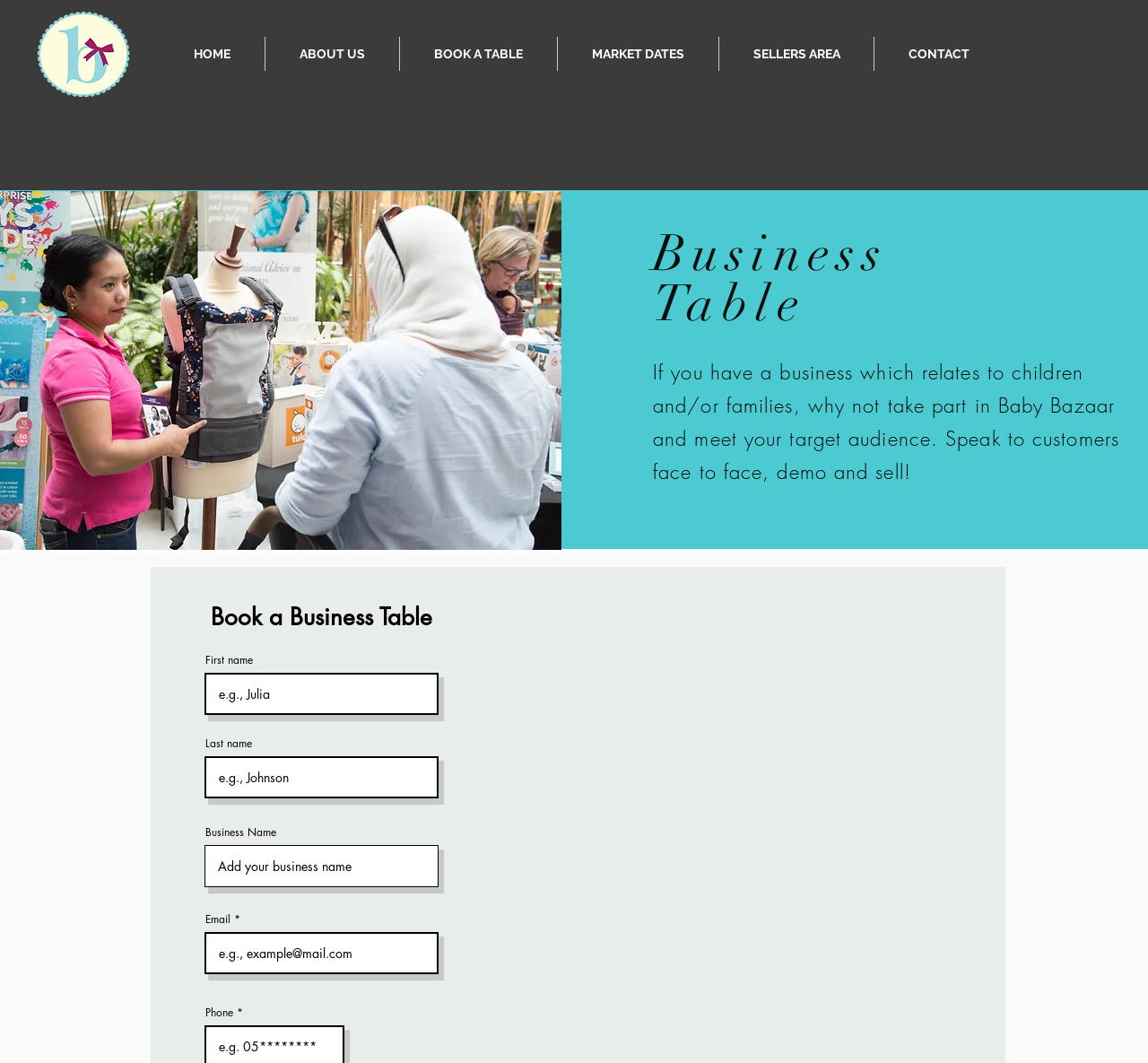Identify the bounding box coordinates for the UI element described as follows: name="email" placeholder="e.g., example@mail.com". Use the format (top-left x, top-left y, bottom-right x, bottom-right y) and ensure all values are floating point numbers between 0 and 1.

[0.178, 0.877, 0.382, 0.917]